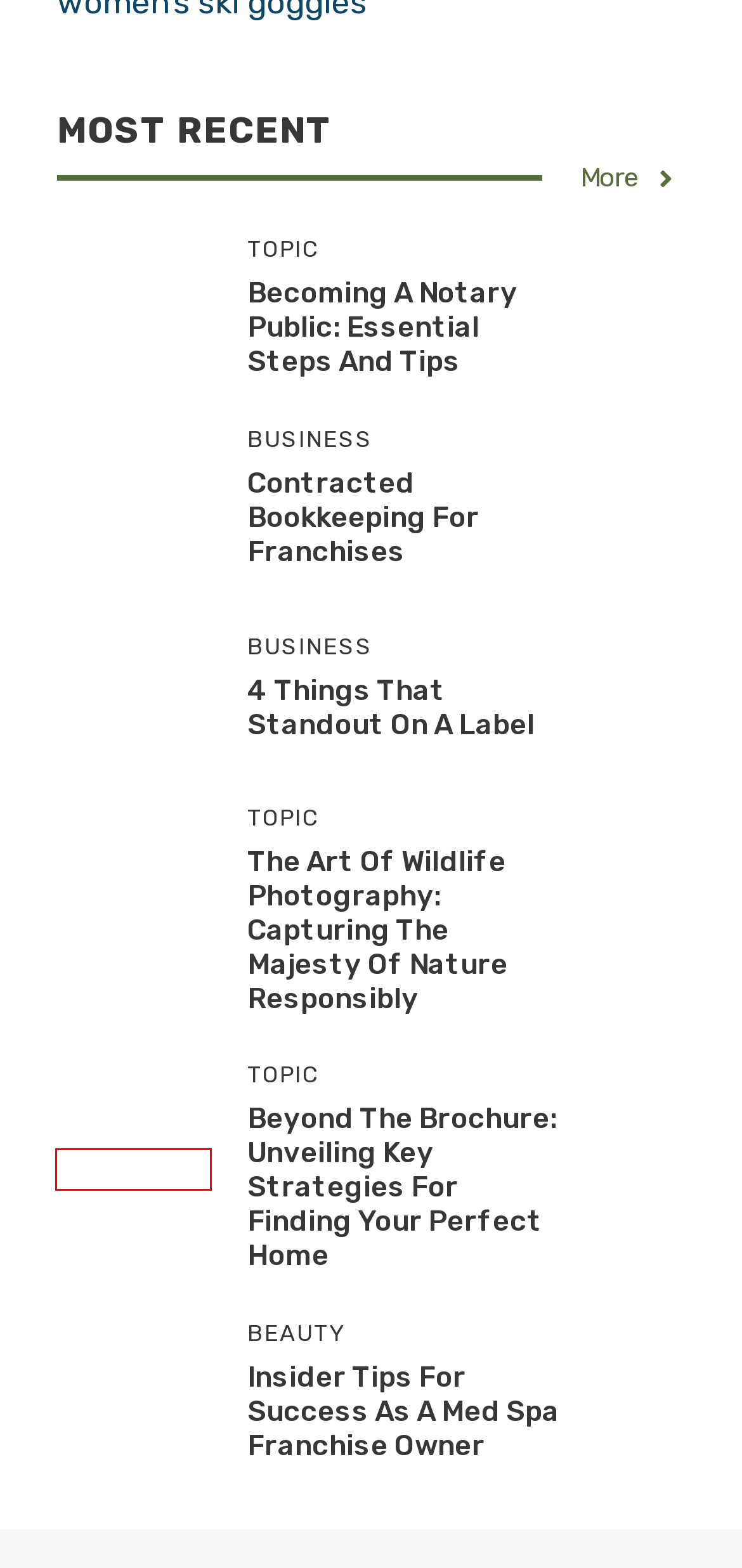A screenshot of a webpage is given, marked with a red bounding box around a UI element. Please select the most appropriate webpage description that fits the new page after clicking the highlighted element. Here are the candidates:
A. Insider Tips for Success as a Med Spa Franchise Owner - Celeb Wiki Gossip
B. Home - Celeb Wiki Gossip
C. Becoming a Notary Public: Essential Steps and Tips - Celeb Wiki Gossip
D. Beyond the Brochure: Unveiling Key Strategies for Finding Your Perfect Home - Celeb Wiki Gossip
E. Contracted Bookkeeping for Franchises - Celeb Wiki Gossip
F. Cigarette Butts: The Tobacco Industry's Plastic Pollution
G. 4 Things that Standout on a Label - Celeb Wiki Gossip
H. The Art of Wildlife Photography: Capturing the Majesty of Nature Responsibly - Celeb Wiki Gossip

D